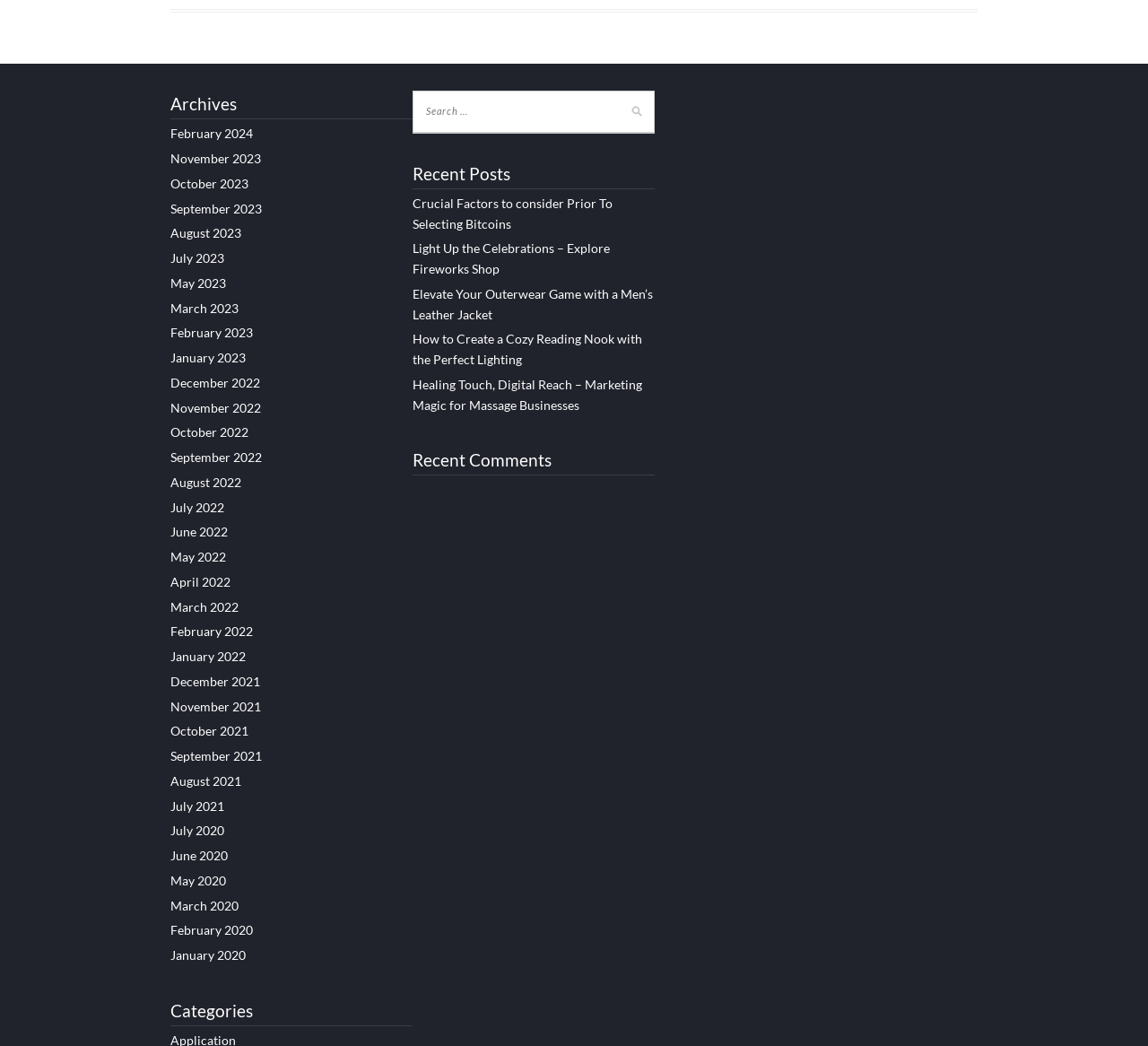Pinpoint the bounding box coordinates of the element to be clicked to execute the instruction: "Search for a category".

[0.359, 0.087, 0.57, 0.128]